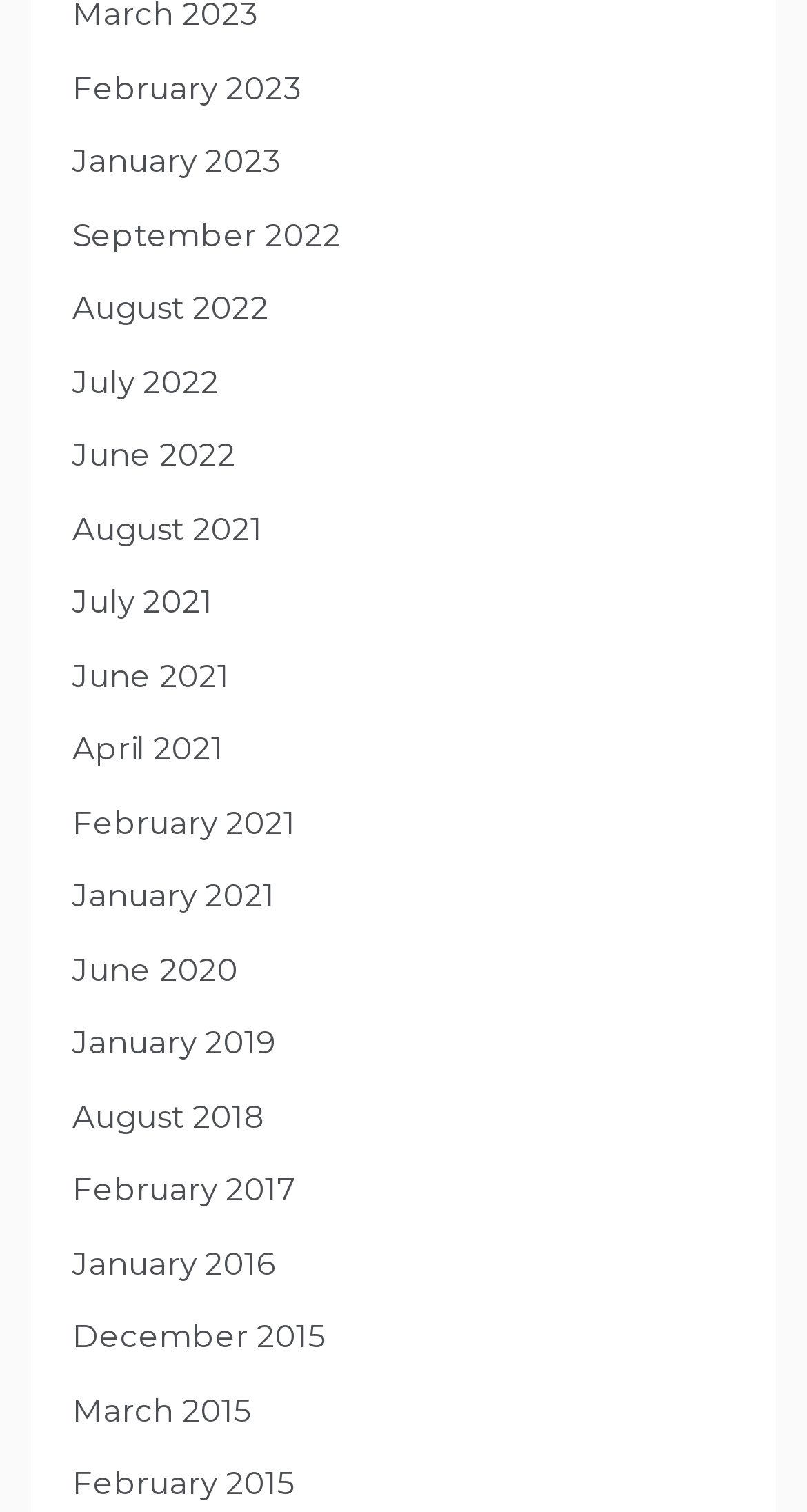Extract the bounding box coordinates of the UI element described: "July 2022". Provide the coordinates in the format [left, top, right, bottom] with values ranging from 0 to 1.

[0.09, 0.239, 0.272, 0.265]